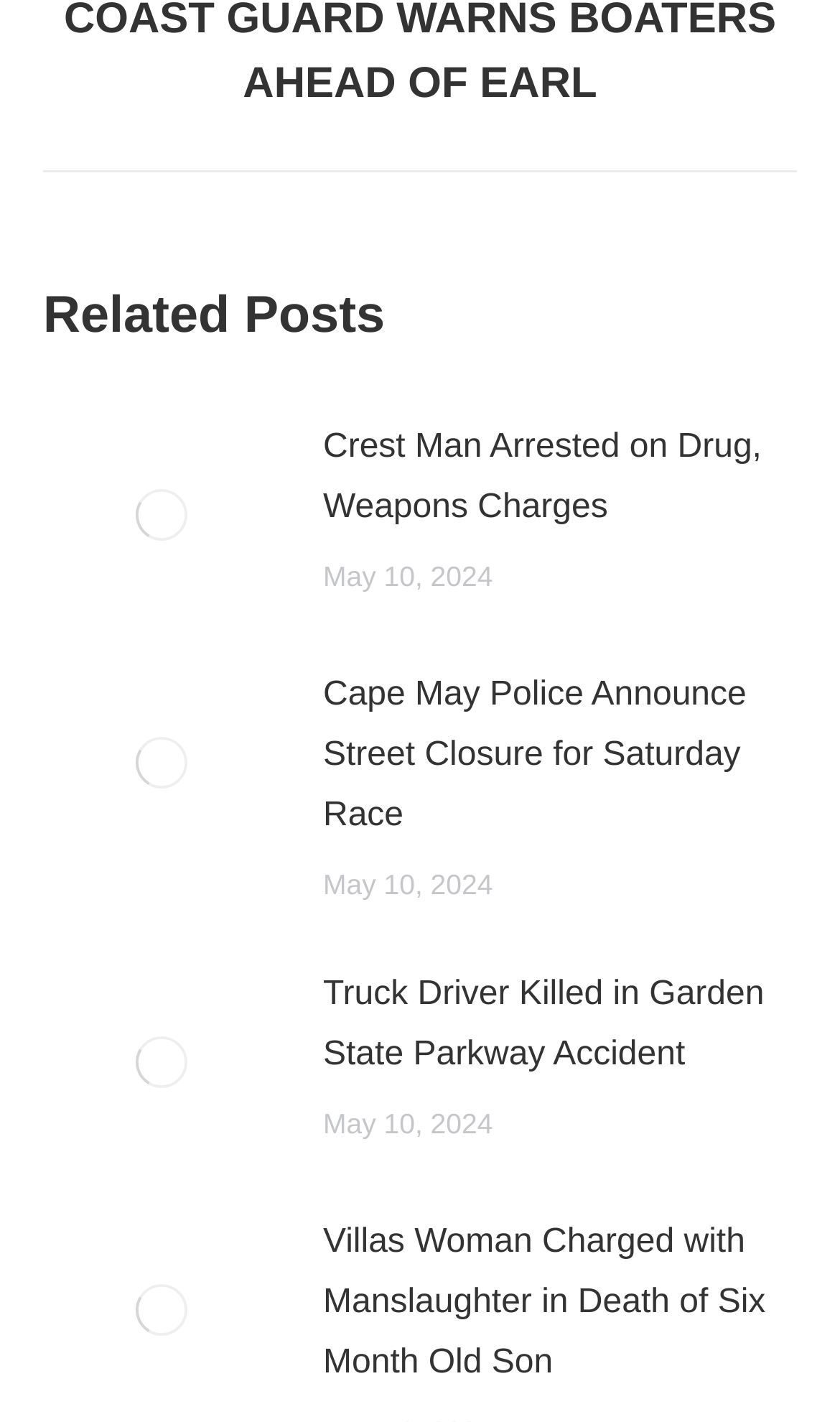What is the title of the second article?
Using the visual information, reply with a single word or short phrase.

Cape May Police Announce Street Closure for Saturday Race